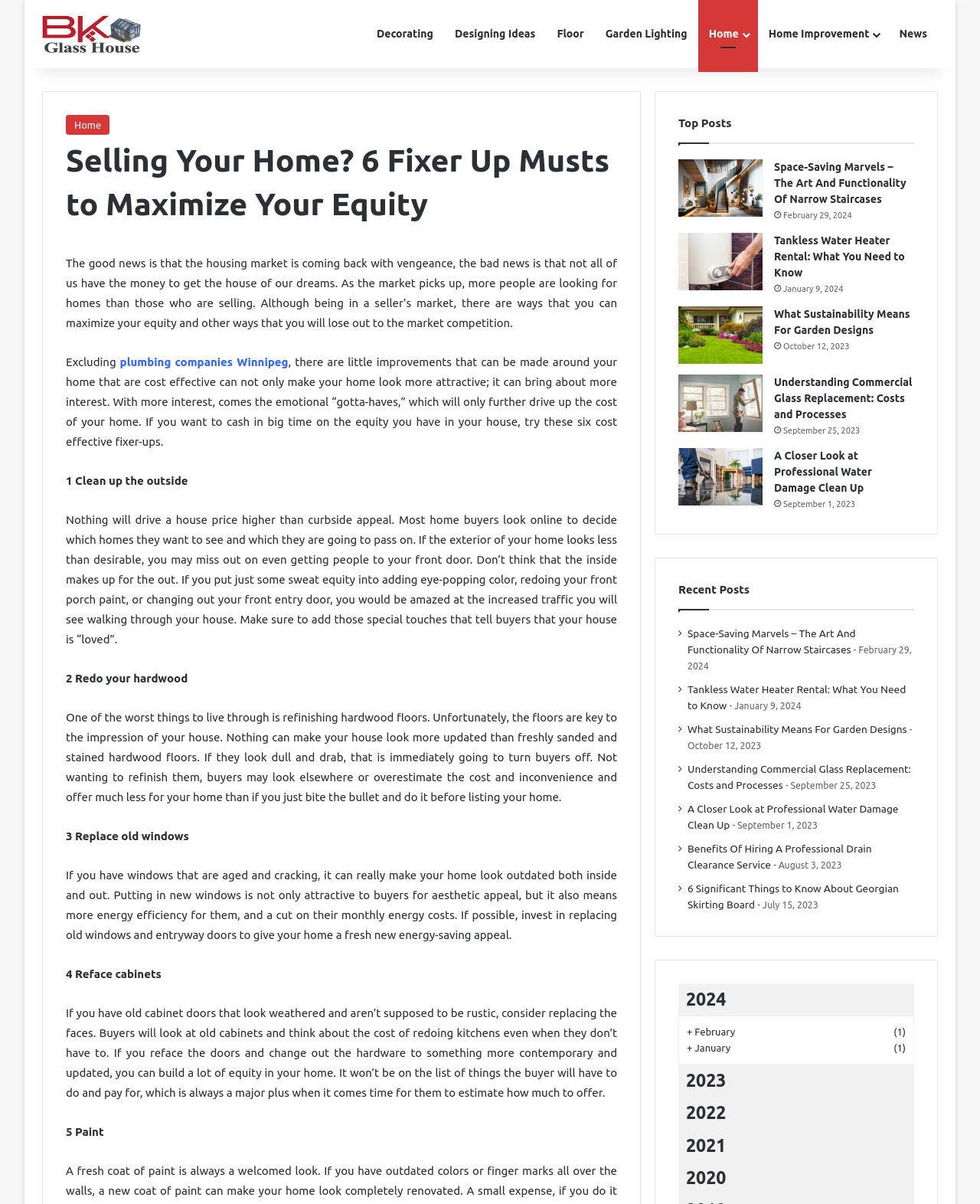Determine the bounding box coordinates for the element that should be clicked to follow this instruction: "Click on the 'Bk Glass House - Choose the Perfect Kitchen Cabinet Color Guide' link". The coordinates should be given as four float numbers between 0 and 1, in the format [left, top, right, bottom].

[0.043, 0.013, 0.144, 0.044]